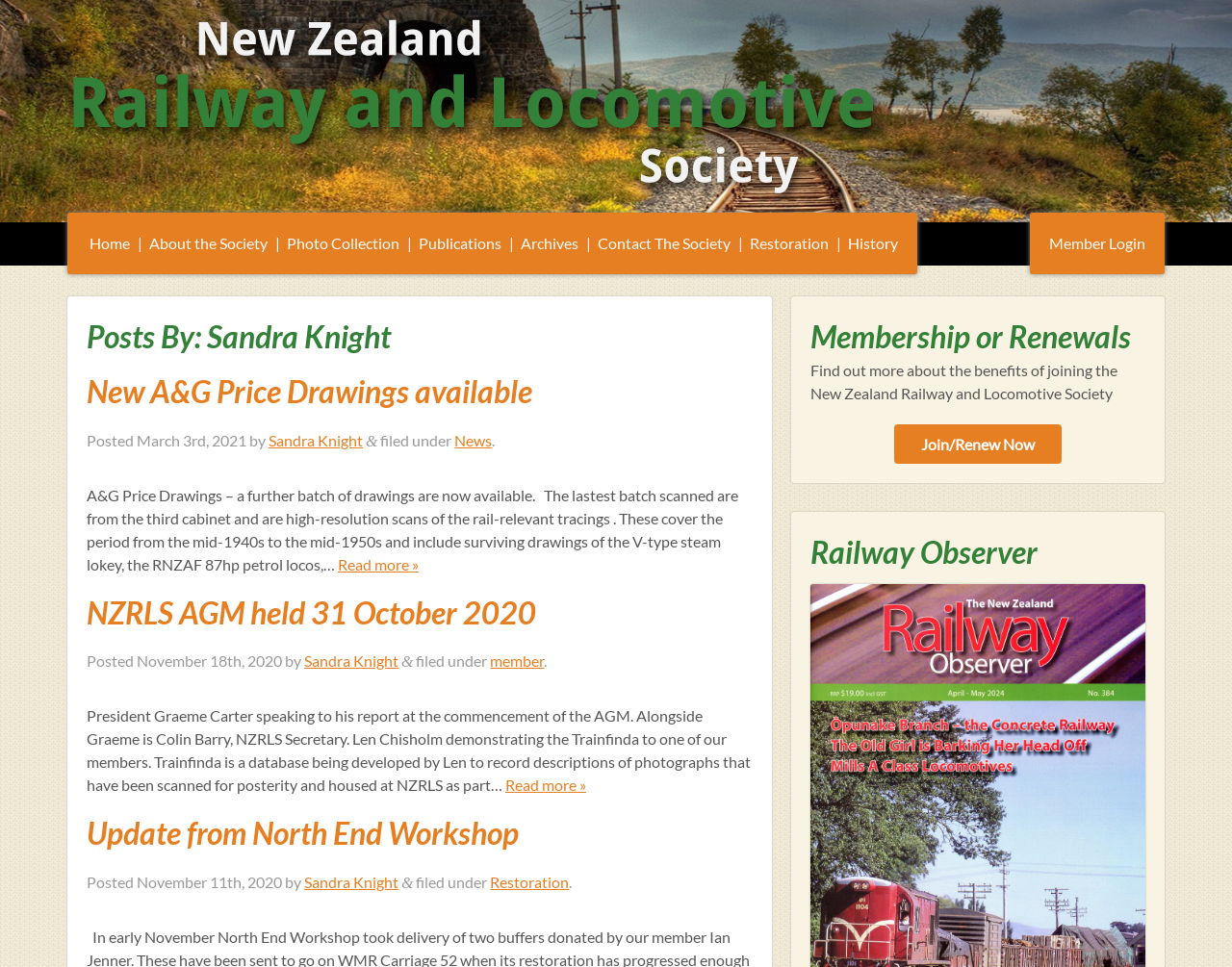Please identify the bounding box coordinates of the element I should click to complete this instruction: 'View 'Membership or Renewals' information'. The coordinates should be given as four float numbers between 0 and 1, like this: [left, top, right, bottom].

[0.658, 0.326, 0.93, 0.371]